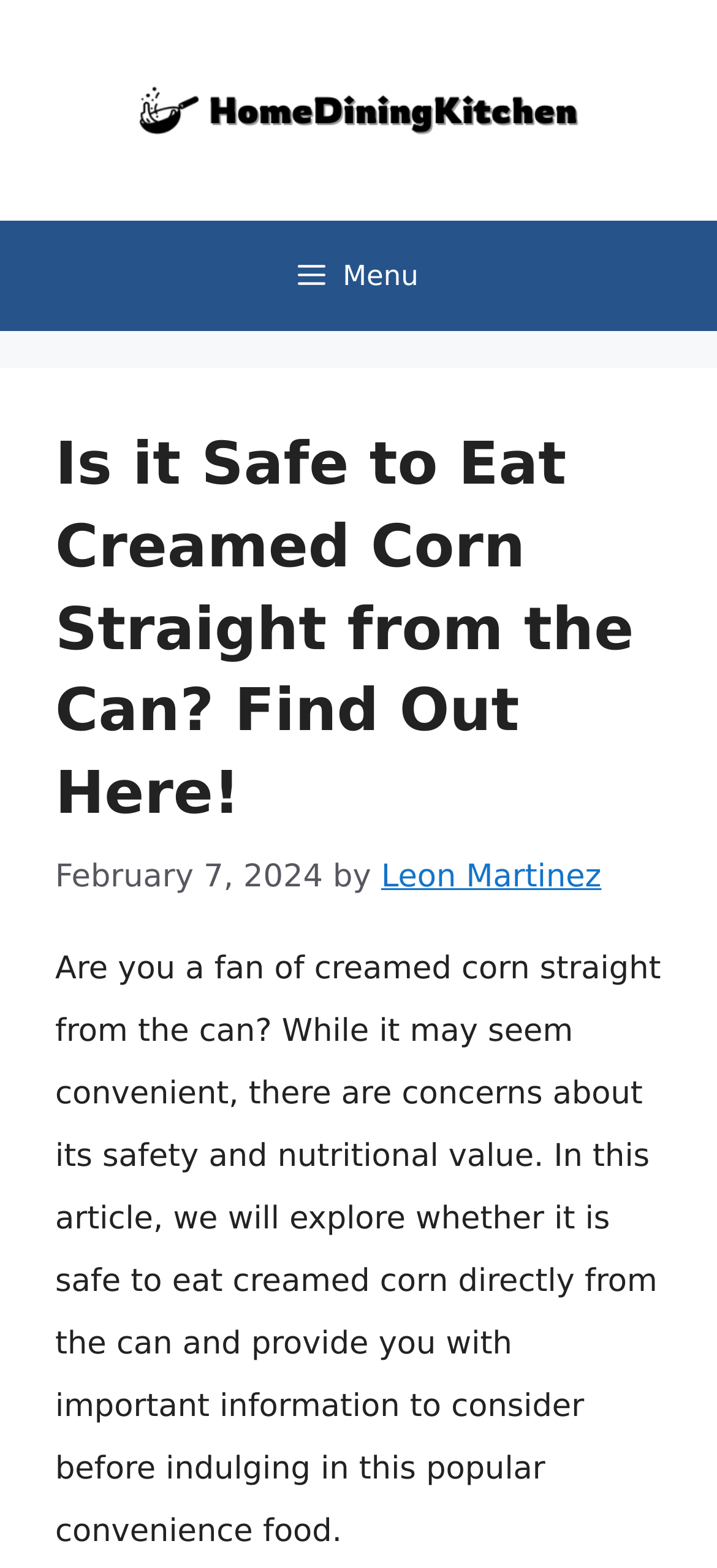Please respond to the question using a single word or phrase:
What is the date of the article?

February 7, 2024